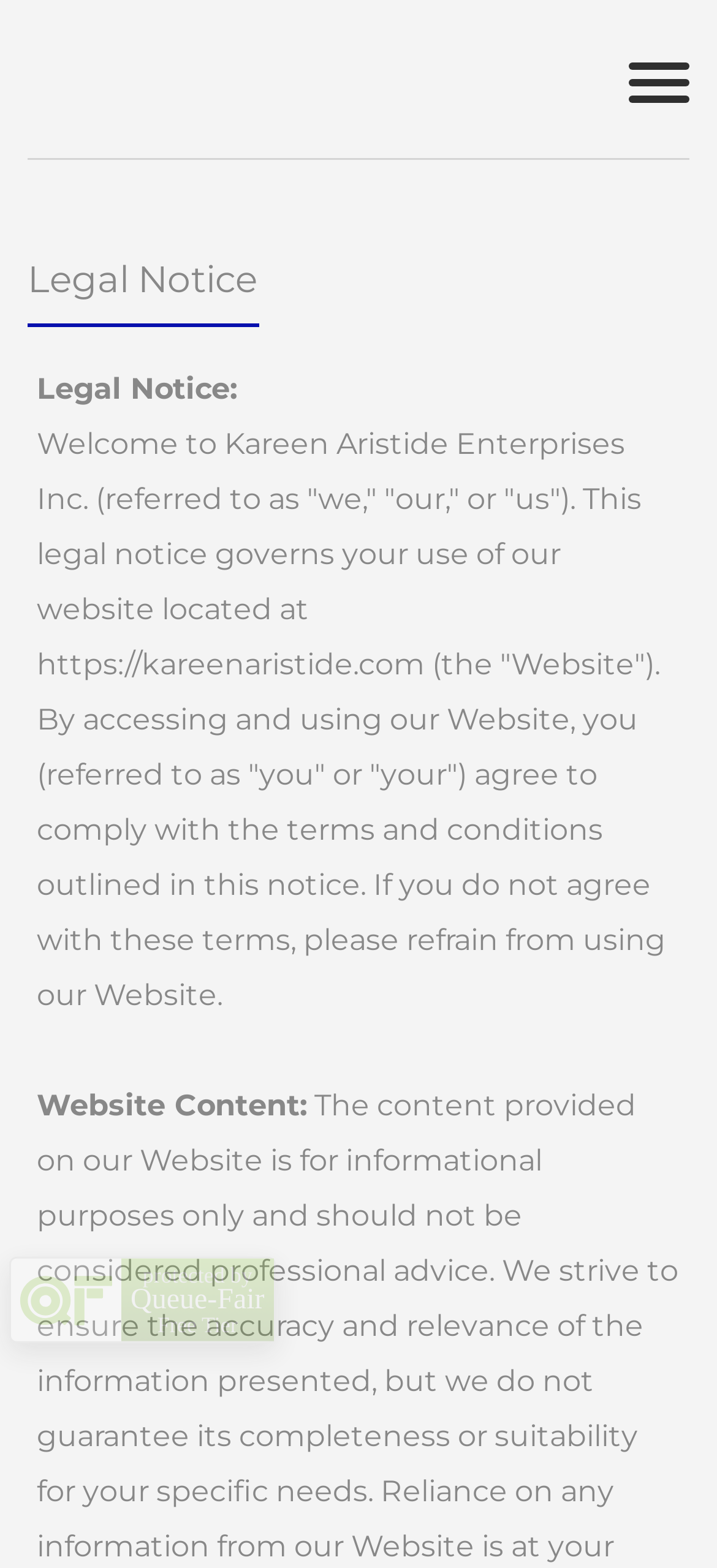Provide an in-depth caption for the webpage.

The webpage is titled "Kareen Aristide Enterprises Inc" and appears to be a legal notice page. At the top, there is a heading "Legal Notice" followed by a horizontal separator line. Below the separator, there is a subheading "Legal Notice:" and a paragraph of text that outlines the terms and conditions of using the website. This paragraph is quite long and takes up most of the page.

Further down, there is another subheading "Website Content:" but it does not appear to have any corresponding content. At the bottom of the page, there is a link "protected by Queue-Fair Free Tier" which includes a small image and the text "Free Tier". This link is positioned near the bottom left corner of the page.